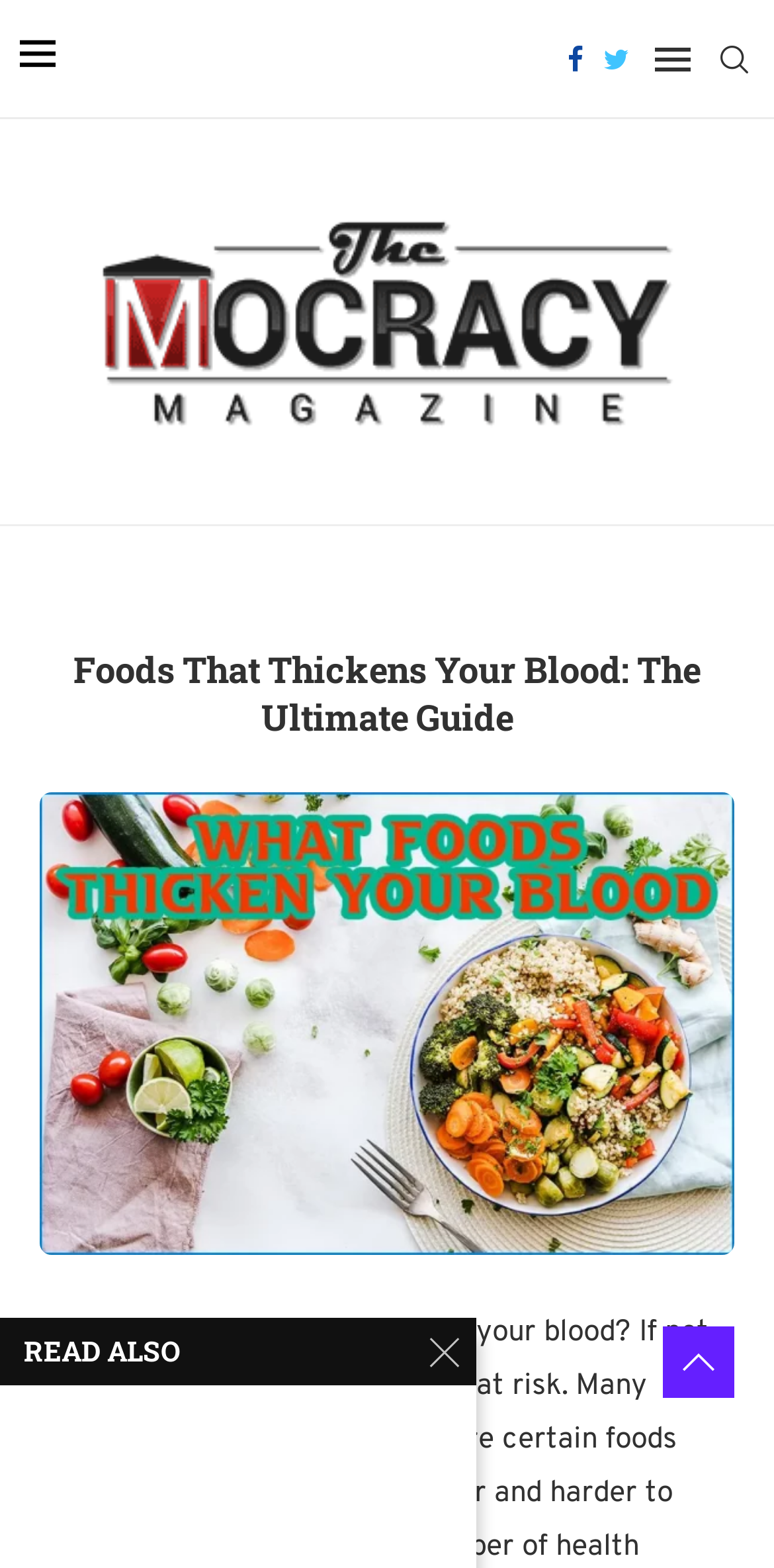Using the details from the image, please elaborate on the following question: What is the section below the main article?

The heading element with the text 'READ ALSO X' at coordinates [0.0, 0.841, 0.615, 0.883] suggests that it is a section below the main article, possibly containing related or recommended content.